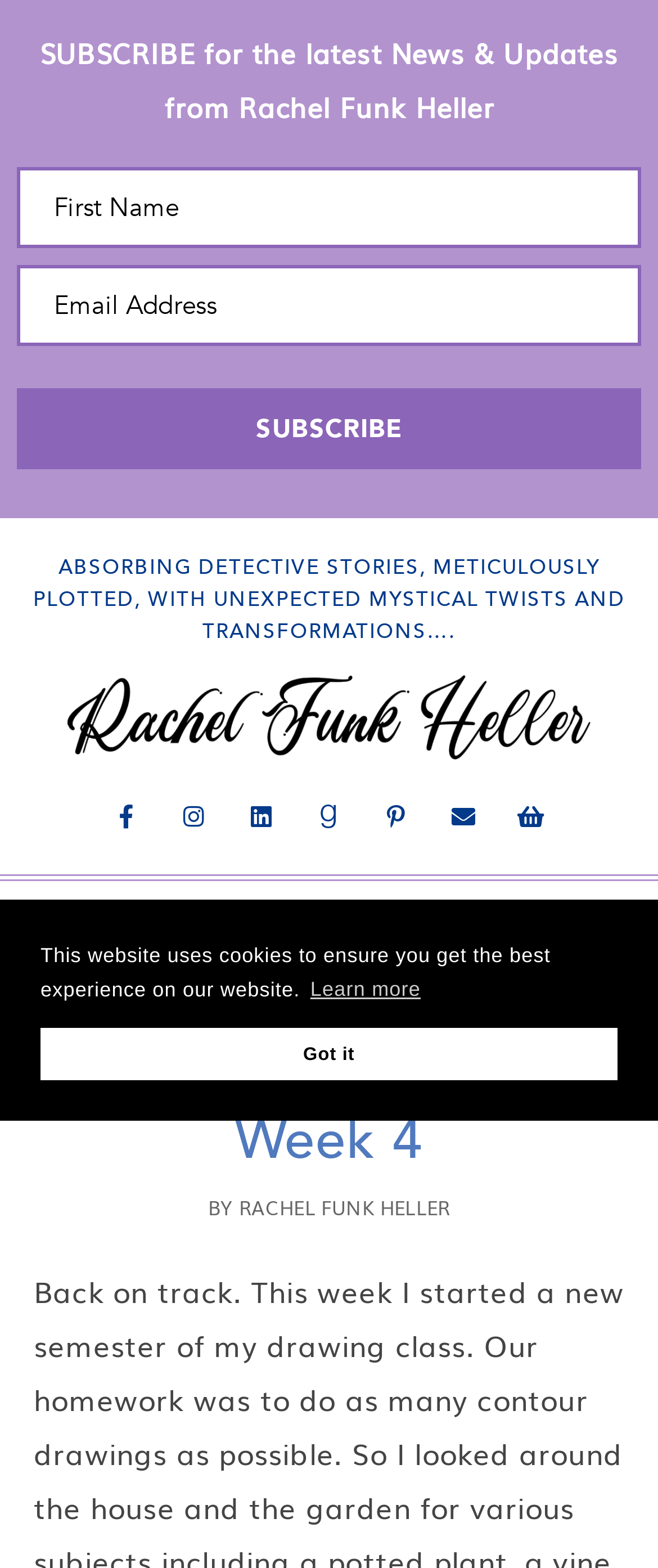Identify and provide the main heading of the webpage.

A Drawing a Day: Week 4